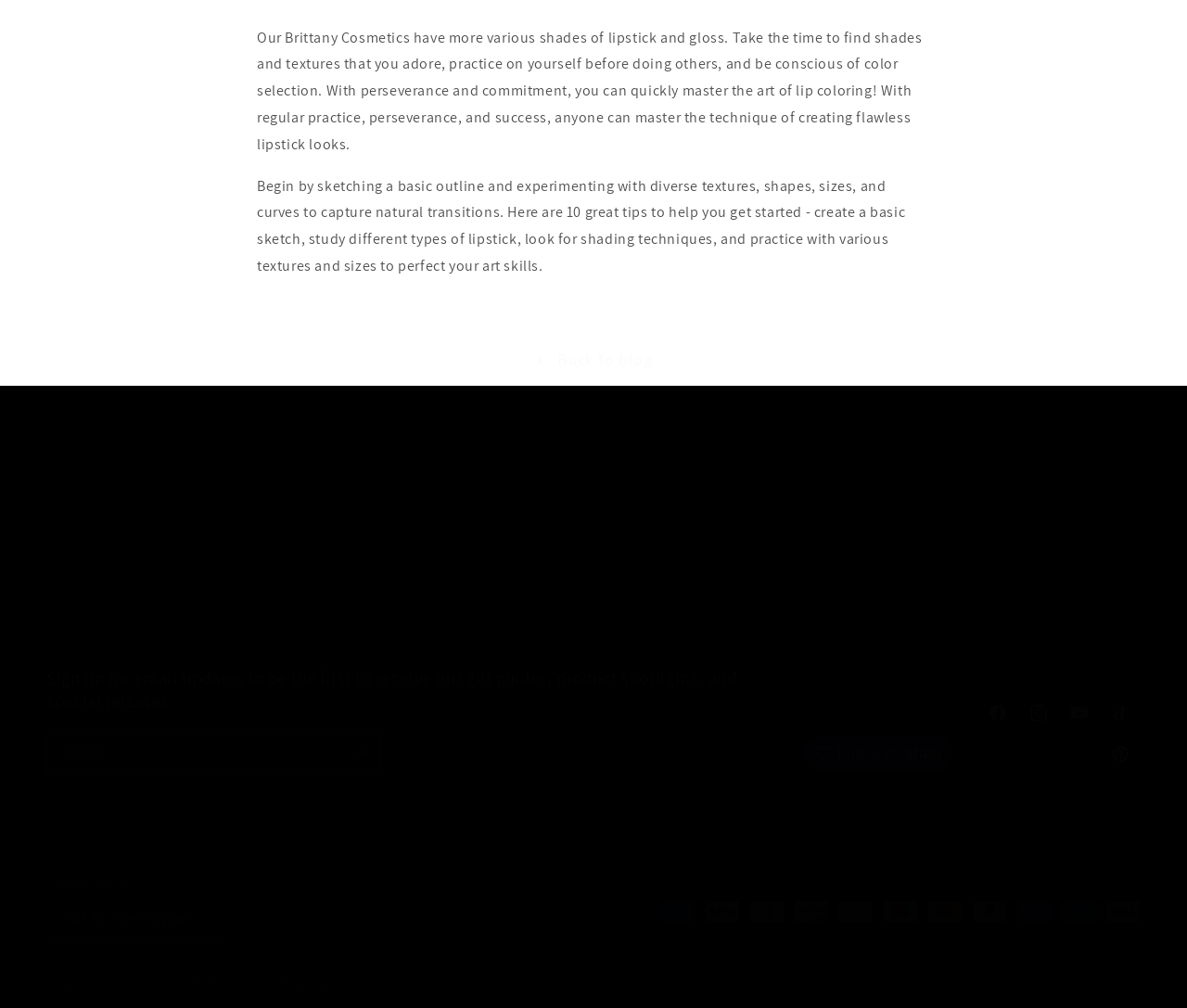Please find the bounding box coordinates of the element's region to be clicked to carry out this instruction: "Login to account".

[0.039, 0.495, 0.157, 0.523]